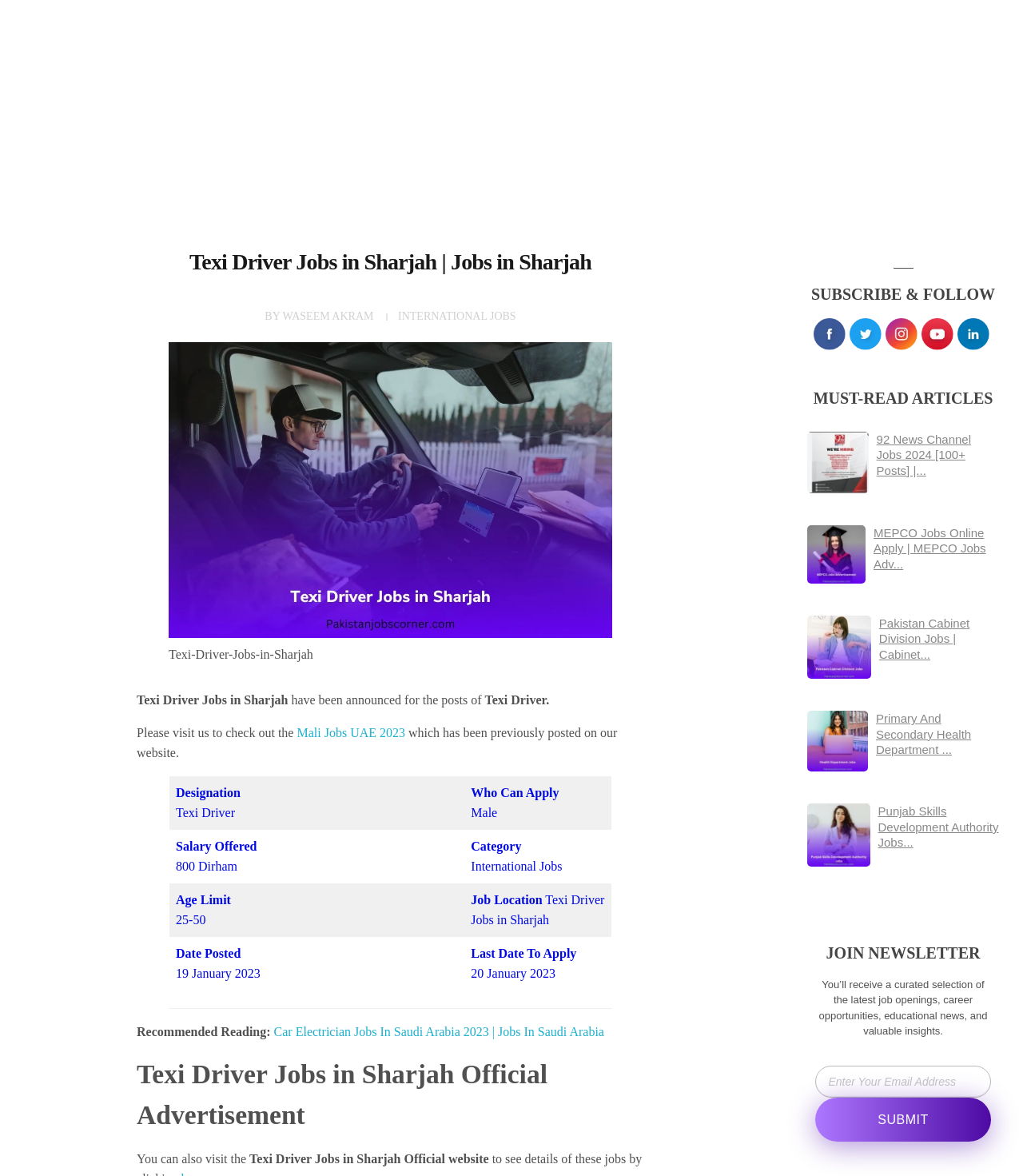Who posted the job?
Refer to the screenshot and answer in one word or phrase.

WASEEM AKRAM